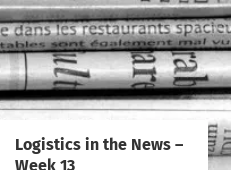Break down the image and provide a full description, noting any significant aspects.

The image depicts a close-up of stacks of newspapers, featuring headlines and text in a monochromatic palette. Centered beneath the image is a bold caption that reads "Logistics in the News – Week 13," indicating that this is part of a series that highlights current events and developments in logistics for that particular week. The inclusion of recognizable newspaper features suggests a focus on industry news, providing insights into trends and significant happenings relevant to supply chain management and logistics professionals.